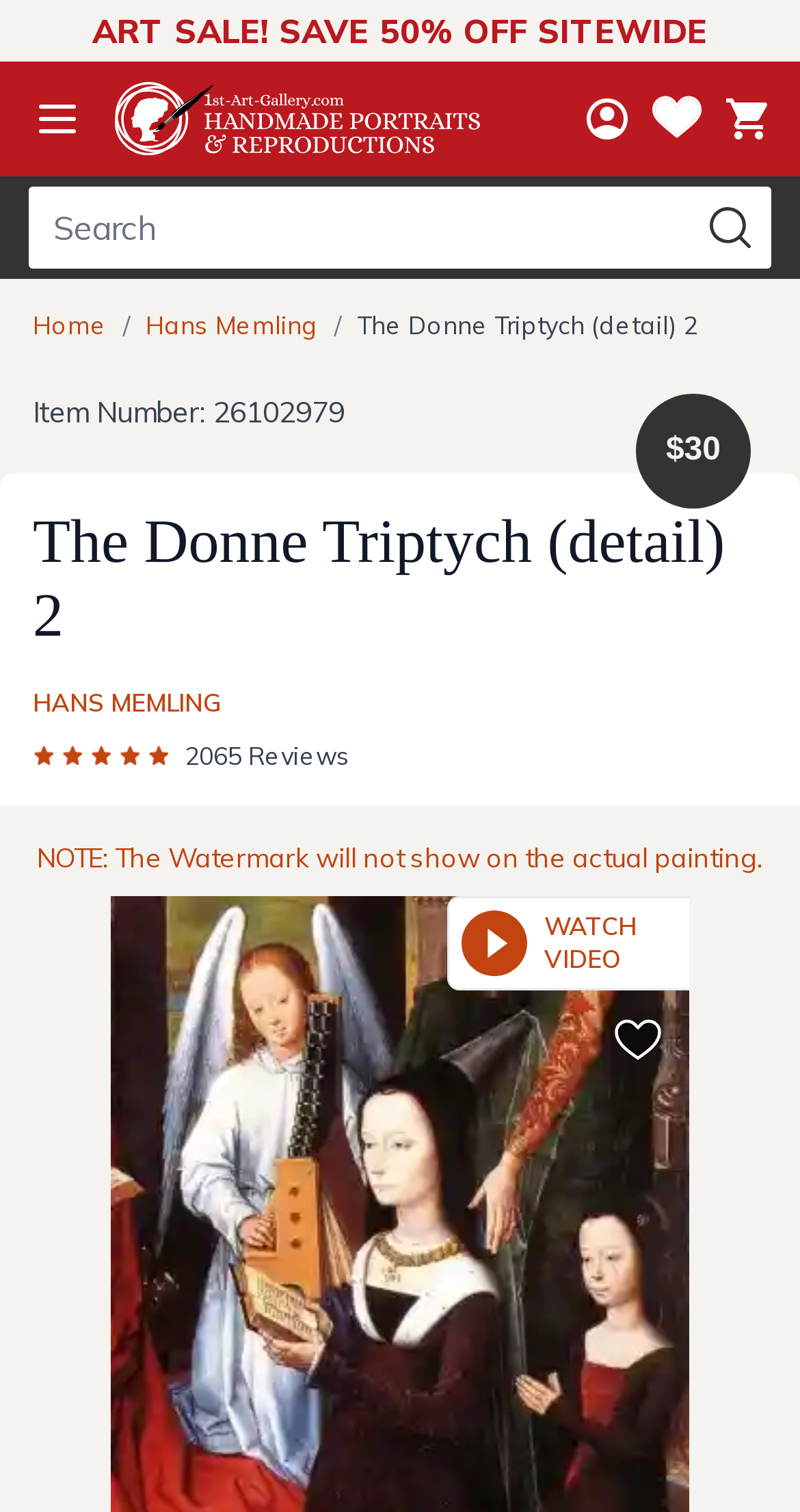Determine the bounding box coordinates of the clickable area required to perform the following instruction: "Search for a painting". The coordinates should be represented as four float numbers between 0 and 1: [left, top, right, bottom].

[0.036, 0.123, 0.964, 0.178]